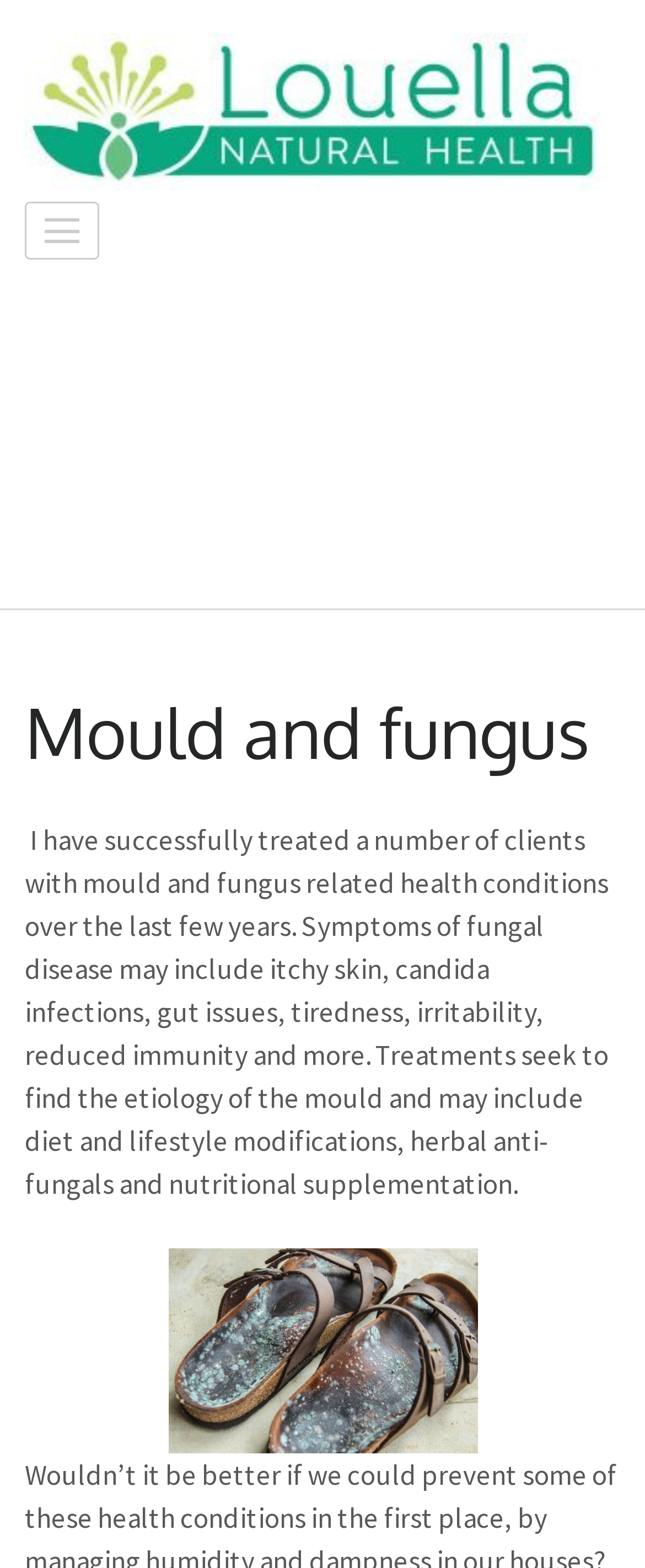What is the main heading displayed on the webpage? Please provide the text.

Mould and fungus